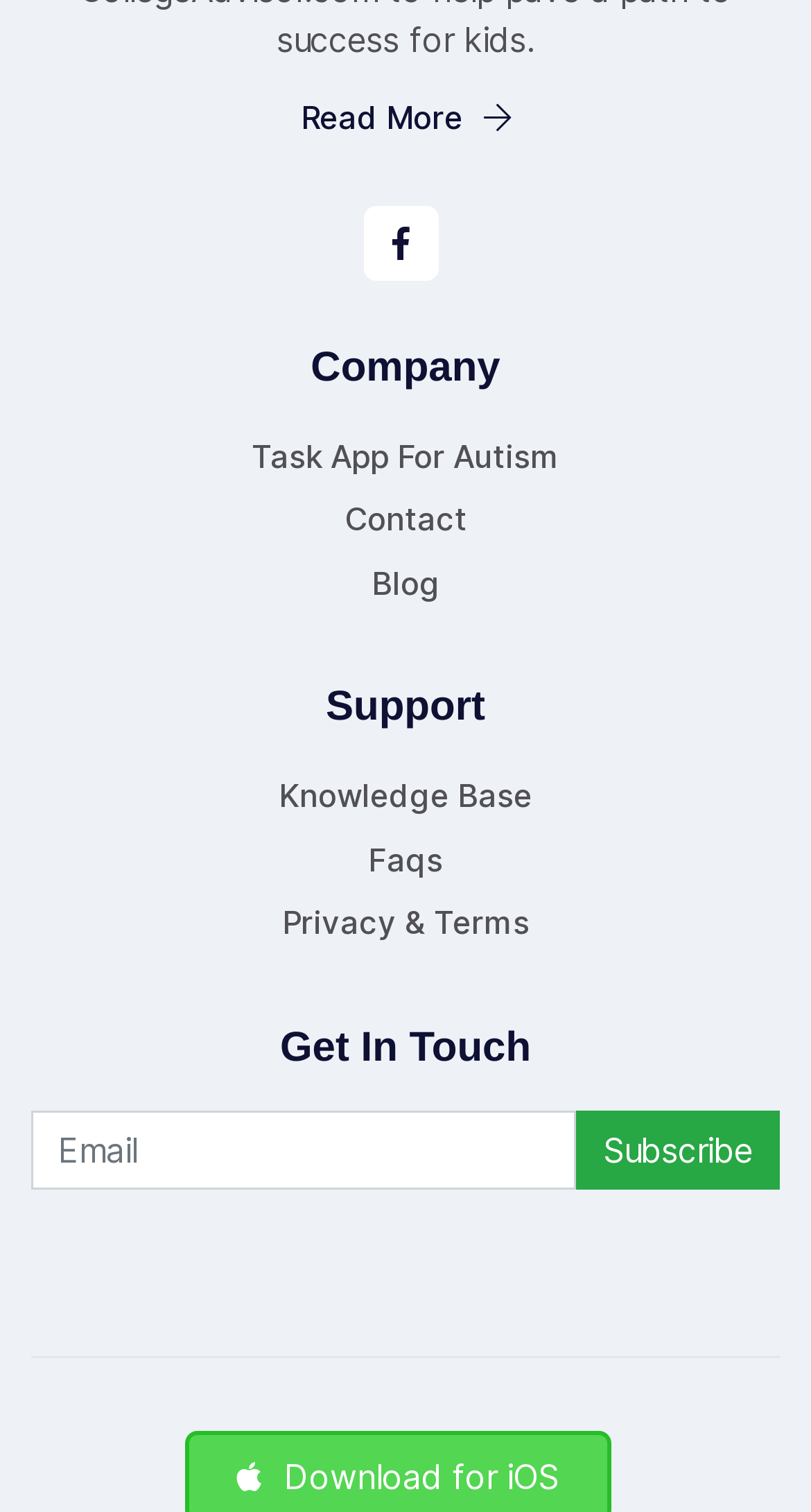Please identify the bounding box coordinates of the element that needs to be clicked to perform the following instruction: "Visit YouTube".

None